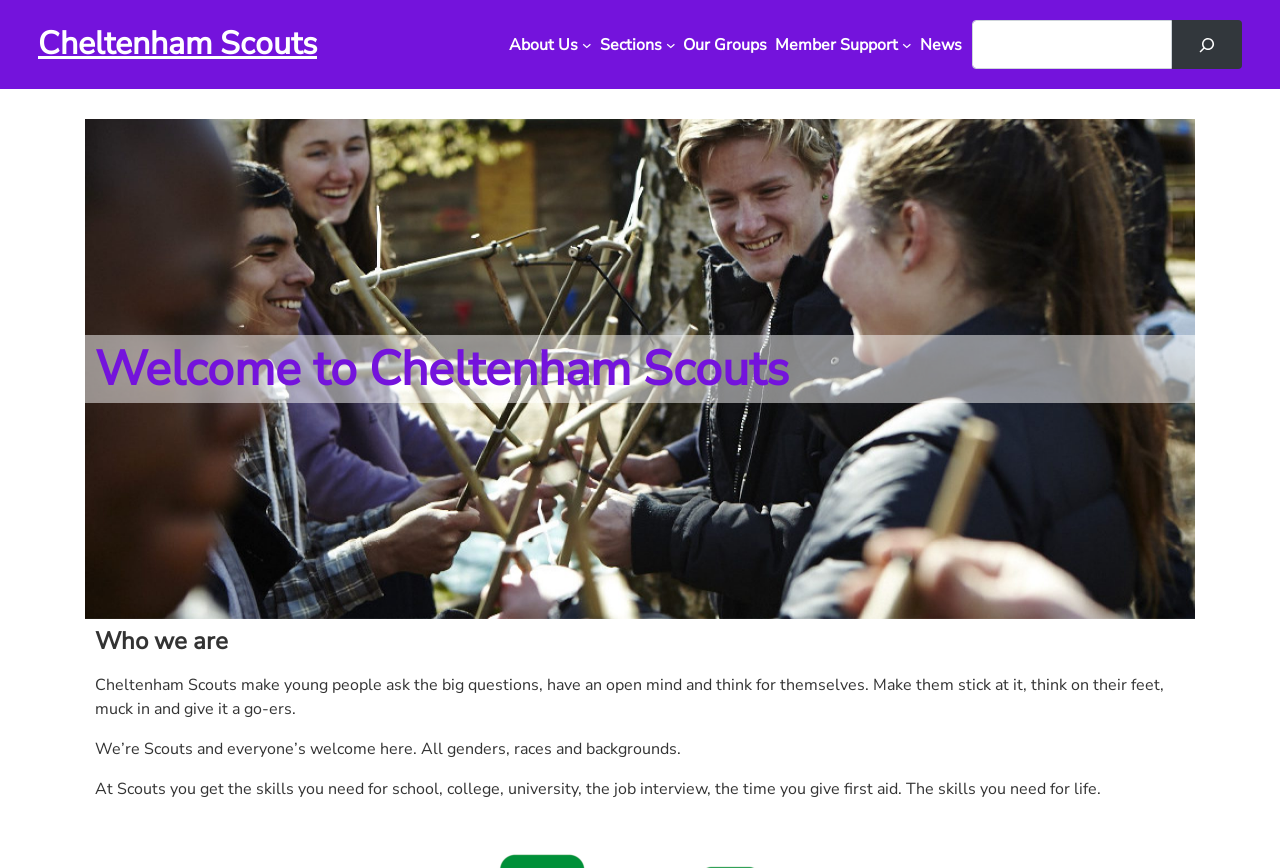What is the name of the organization?
Offer a detailed and full explanation in response to the question.

The name of the organization can be found in the heading element at the top of the page, which reads 'Cheltenham Scouts'. This is also the text of the link element with the same name.